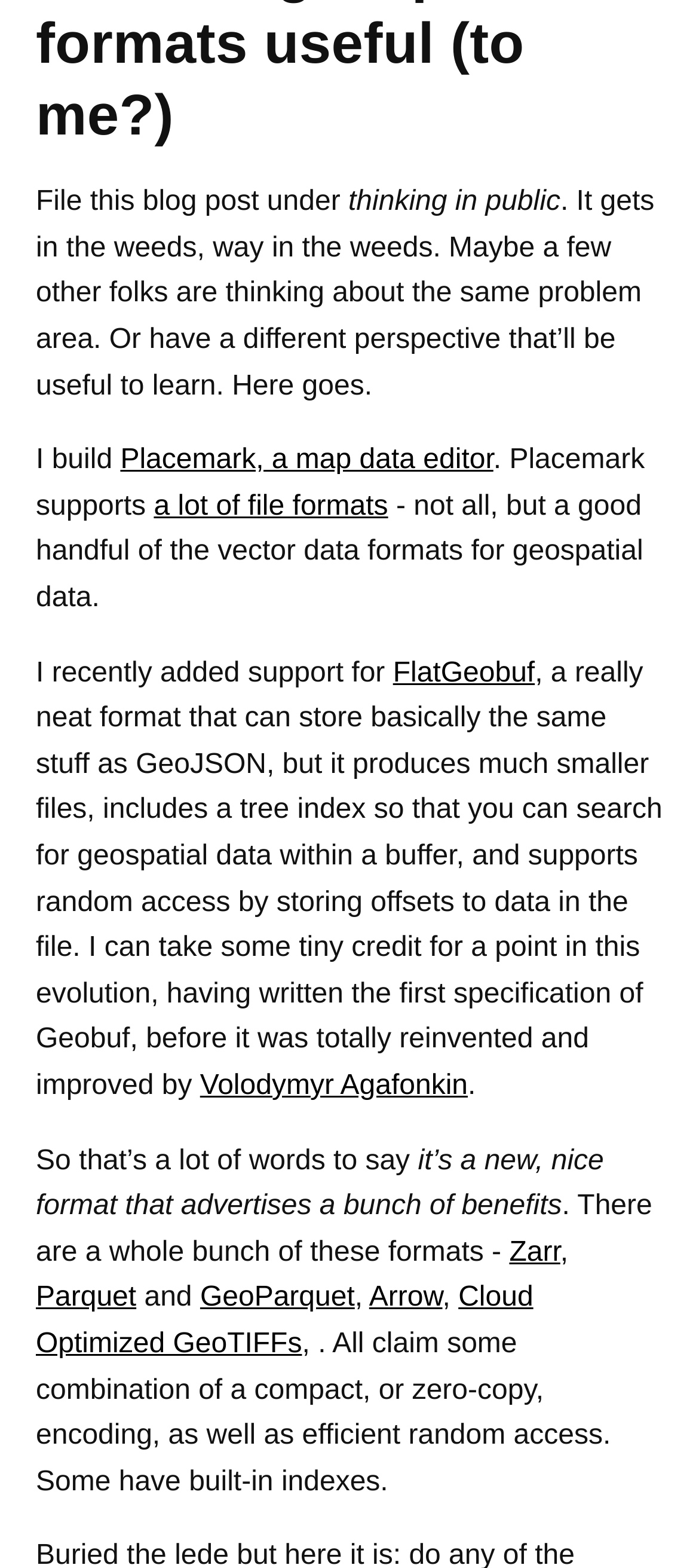Locate the bounding box coordinates for the element described below: "Cloud Optimized GeoTIFFs". The coordinates must be four float values between 0 and 1, formatted as [left, top, right, bottom].

[0.051, 0.818, 0.763, 0.867]